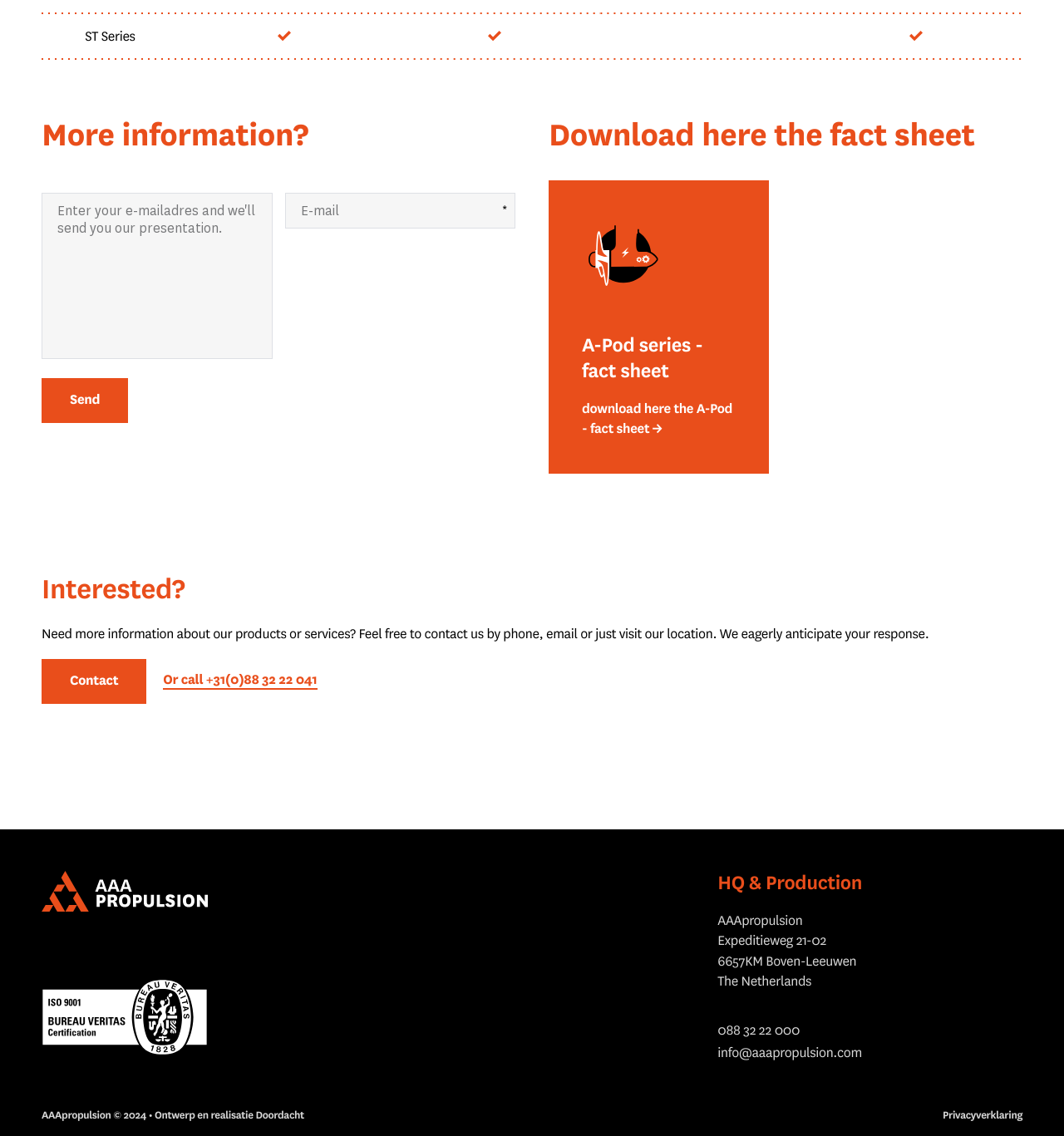What is the address of HQ & Production?
Utilize the image to construct a detailed and well-explained answer.

The answer can be found in the static text elements 'Expeditieweg 21-02', '6657KM', 'Boven-Leeuwen', and 'The Netherlands' which are located at [0.674, 0.821, 0.777, 0.836], [0.674, 0.839, 0.717, 0.854], [0.72, 0.839, 0.805, 0.854], and [0.674, 0.856, 0.763, 0.872] respectively. These static text elements are likely to be the address of HQ & Production.